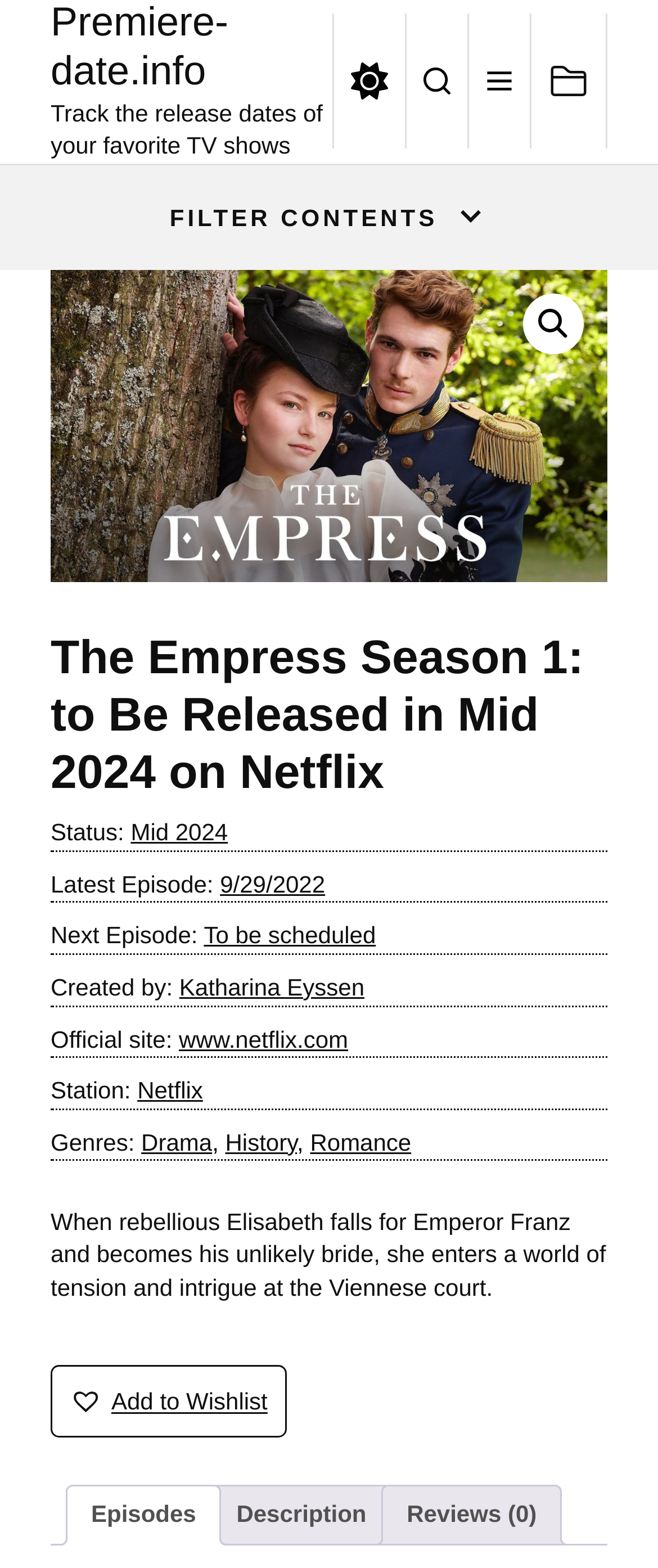Determine the bounding box coordinates of the clickable element necessary to fulfill the instruction: "Check the release date". Provide the coordinates as four float numbers within the 0 to 1 range, i.e., [left, top, right, bottom].

[0.199, 0.522, 0.346, 0.539]